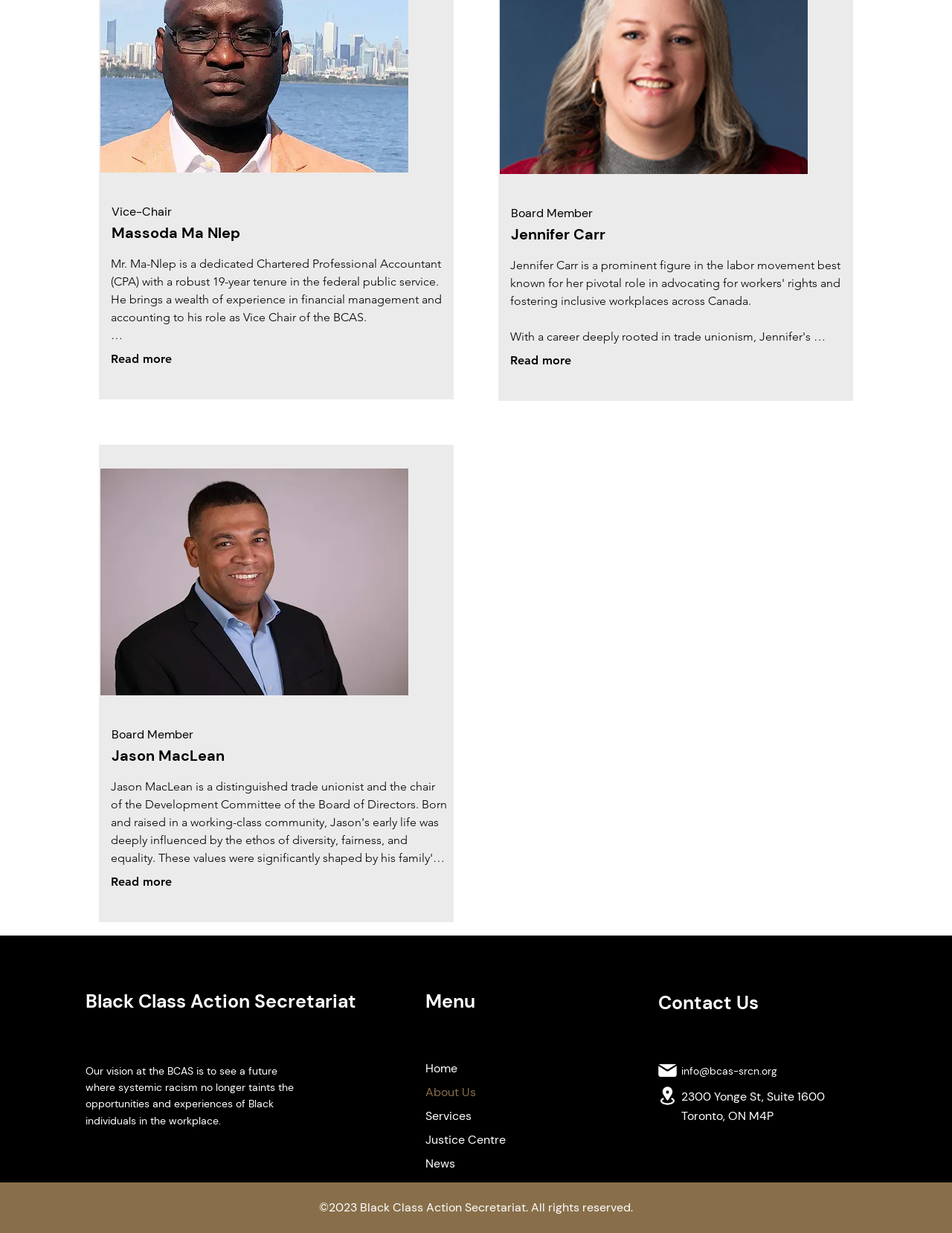What is the name of the Vice-Chair?
Answer the question with a single word or phrase by looking at the picture.

Massoda Ma Nlep